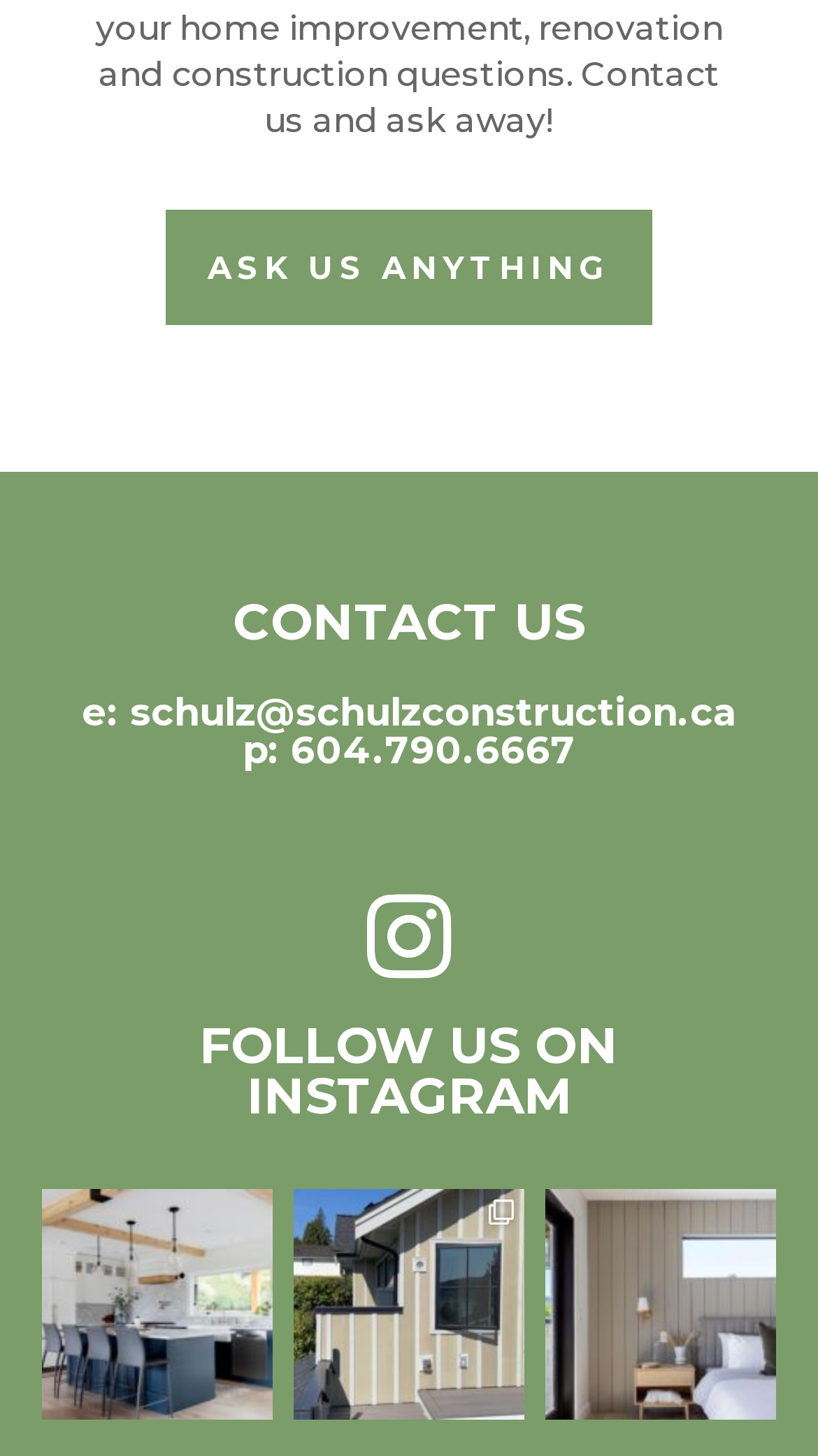Using the provided element description "Ask Us Anything", determine the bounding box coordinates of the UI element.

[0.203, 0.144, 0.797, 0.224]